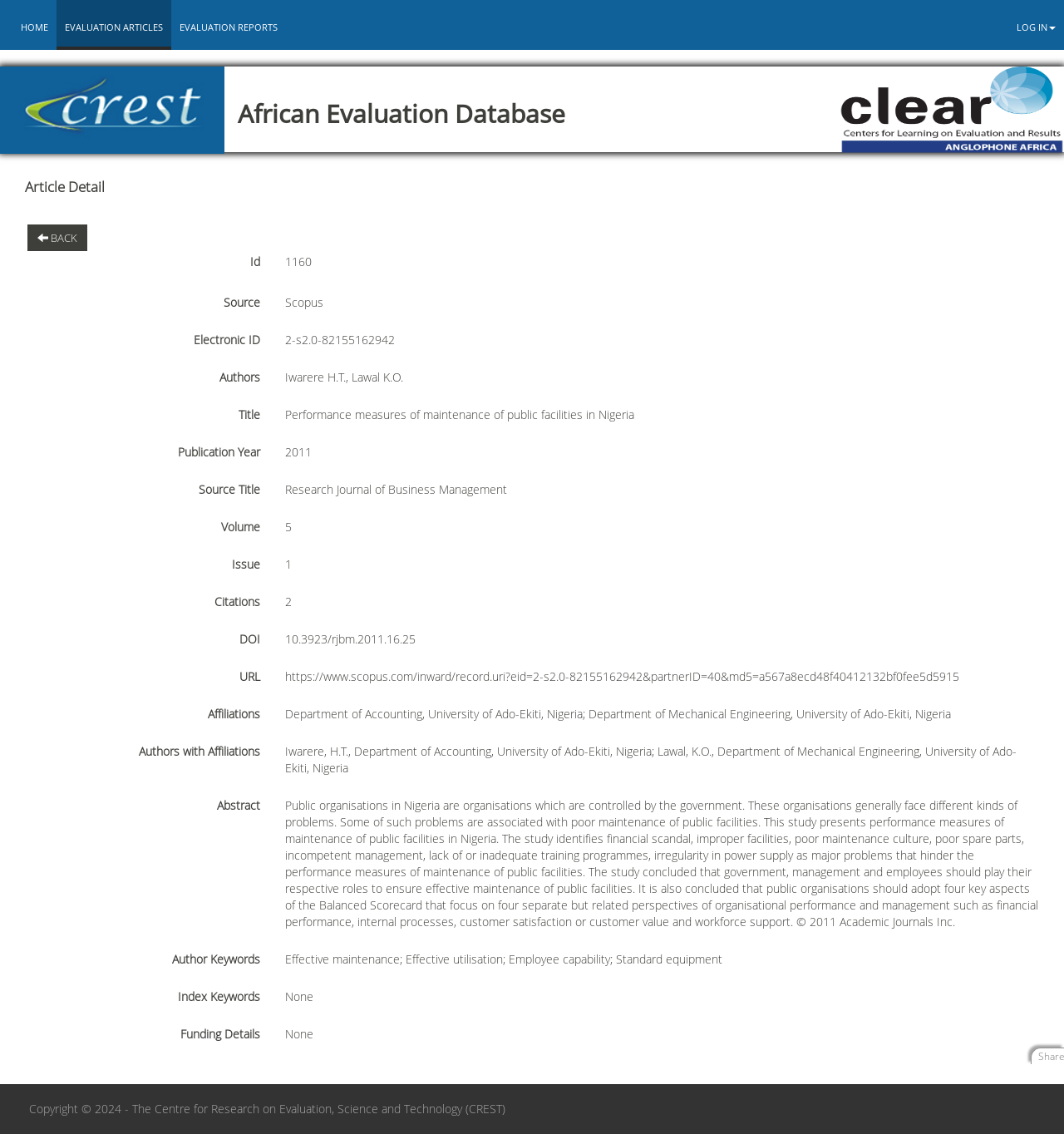Use a single word or phrase to answer the following:
How many citations does the article have?

2